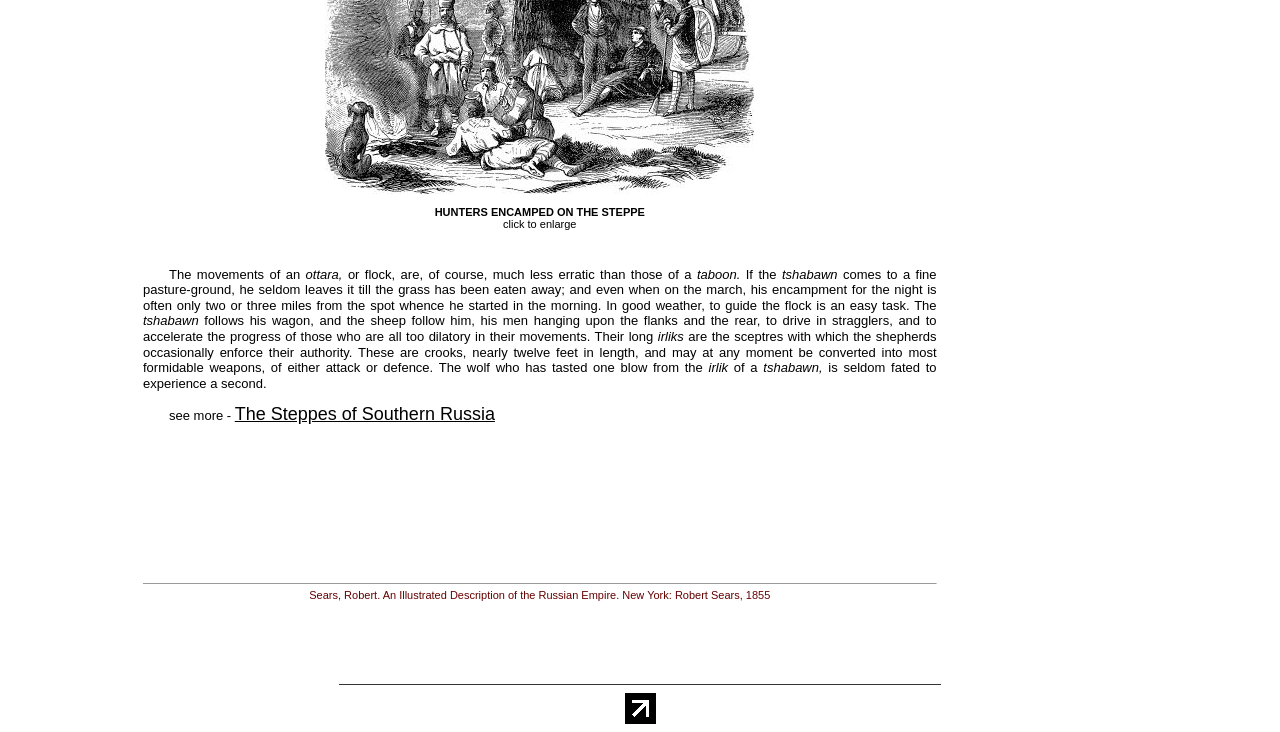From the element description: "title="LiveInternet"", extract the bounding box coordinates of the UI element. The coordinates should be expressed as four float numbers between 0 and 1, in the order [left, top, right, bottom].

[0.488, 0.973, 0.512, 0.993]